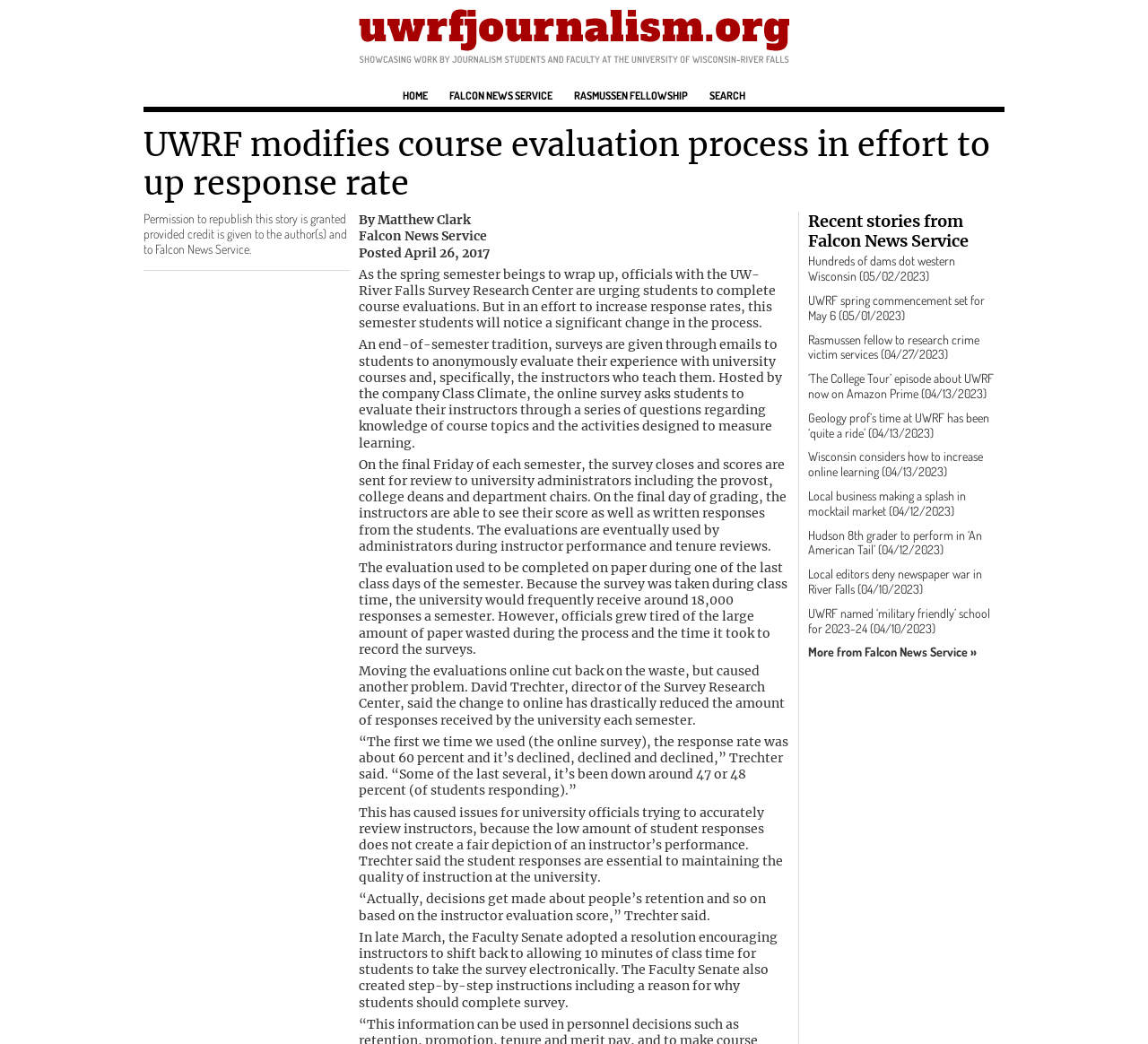Determine which piece of text is the heading of the webpage and provide it.

UWRF modifies course evaluation process in effort to up response rate